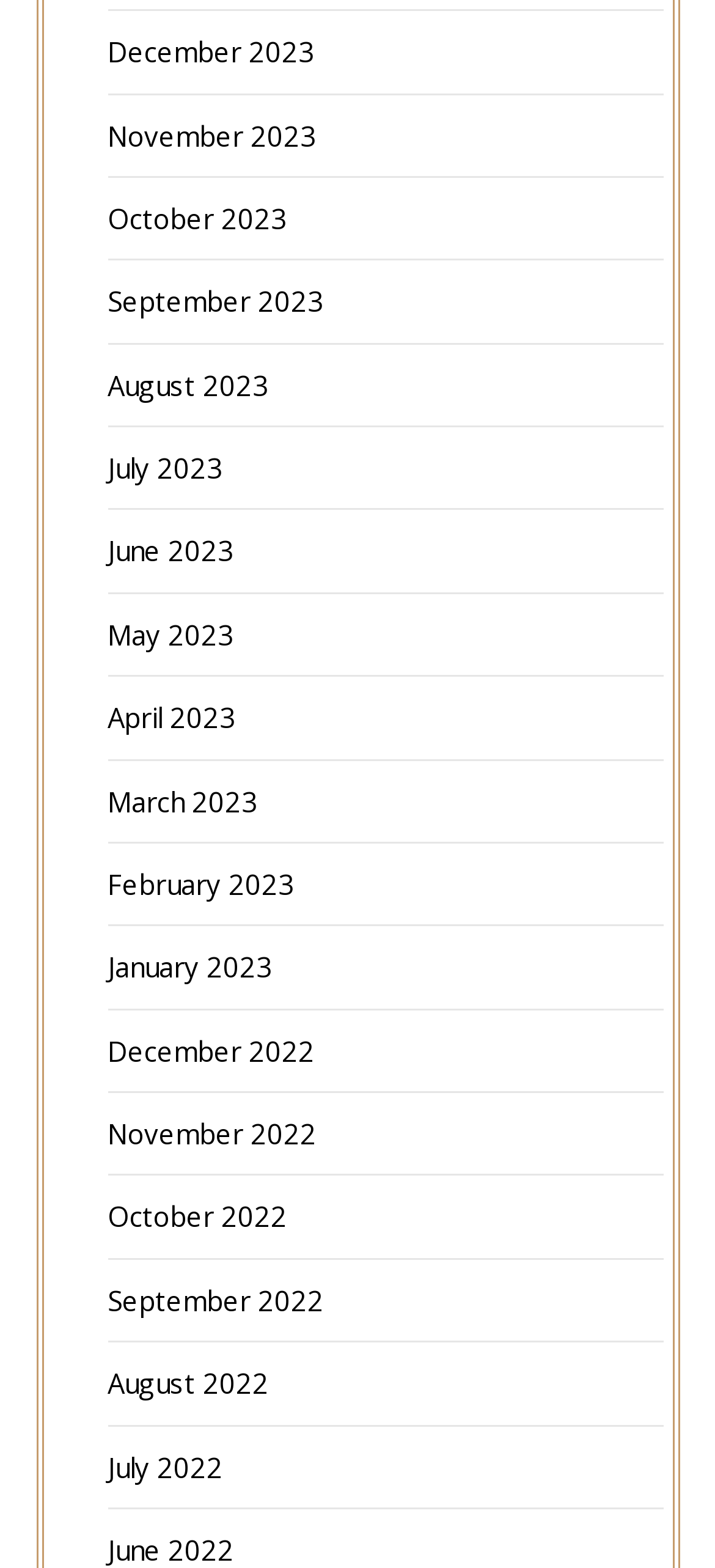Please locate the bounding box coordinates of the region I need to click to follow this instruction: "View June 2022".

[0.15, 0.976, 0.327, 1.0]